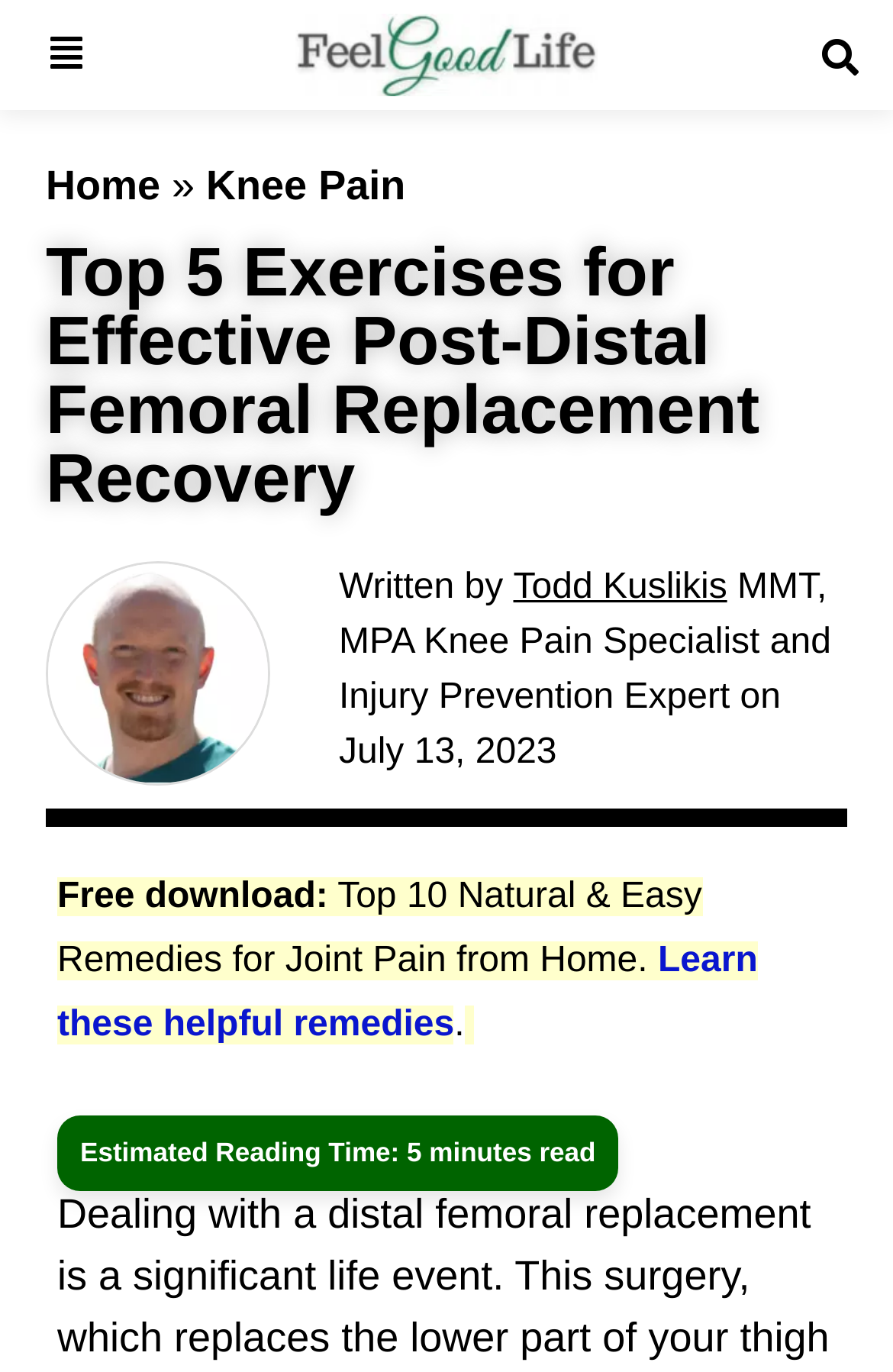Identify the bounding box coordinates of the element that should be clicked to fulfill this task: "Click the feelgoodlife logo". The coordinates should be provided as four float numbers between 0 and 1, i.e., [left, top, right, bottom].

[0.331, 0.011, 0.669, 0.07]